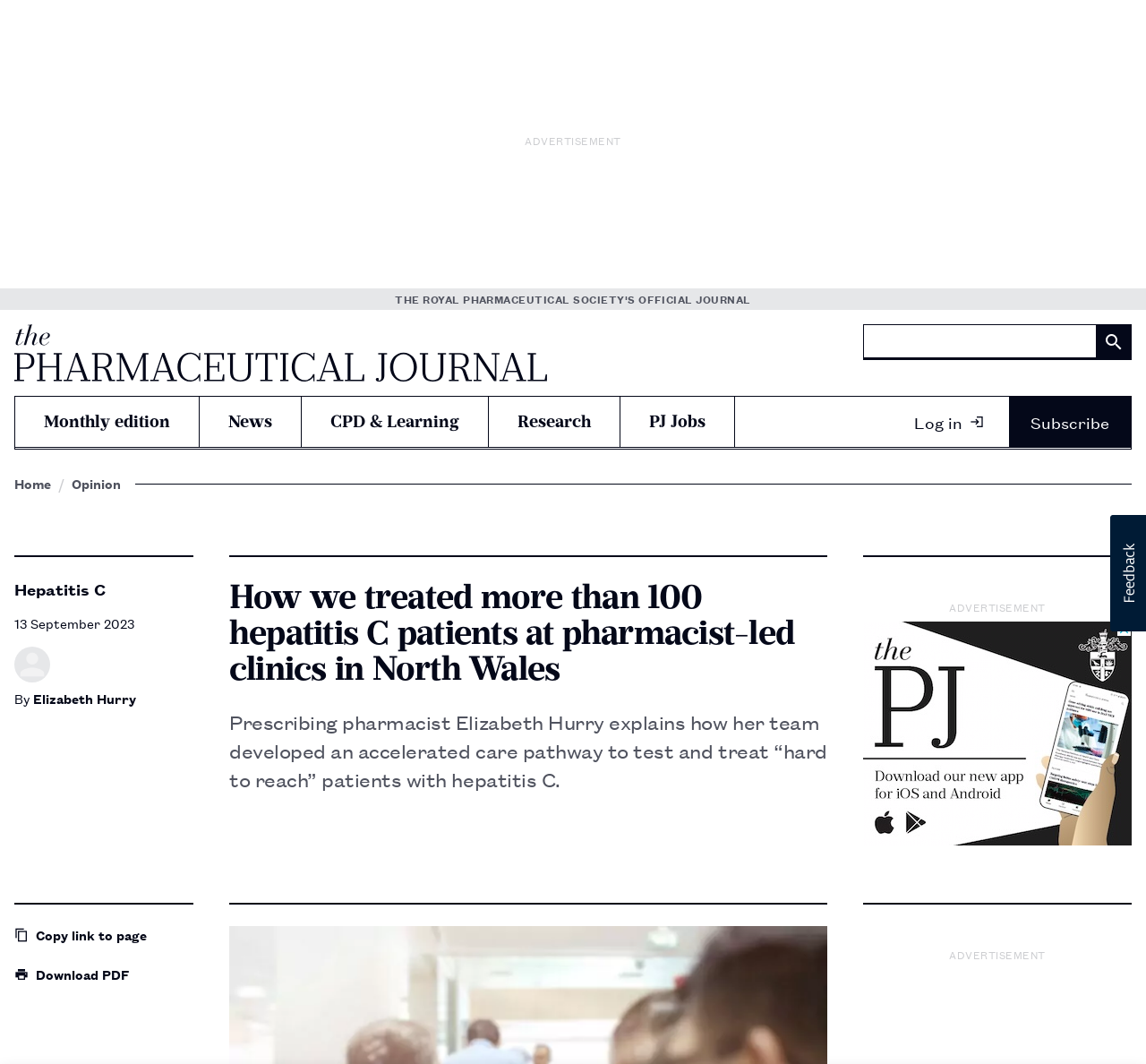What is the primary heading on this webpage?

How we treated more than 100 hepatitis C patients at pharmacist-led clinics in North Wales